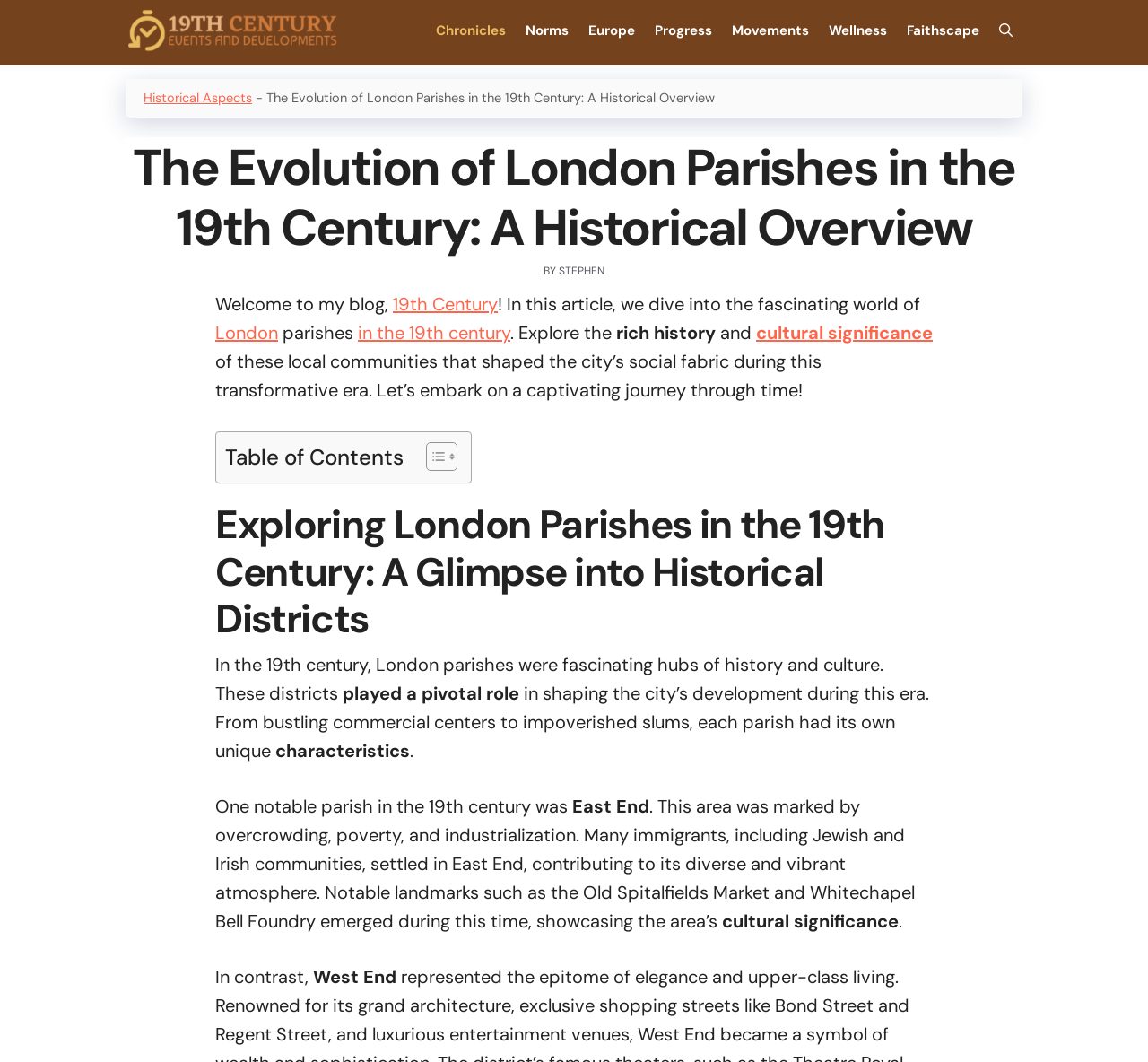What is the main topic of this webpage?
Based on the screenshot, provide your answer in one word or phrase.

London Parishes in the 19th Century